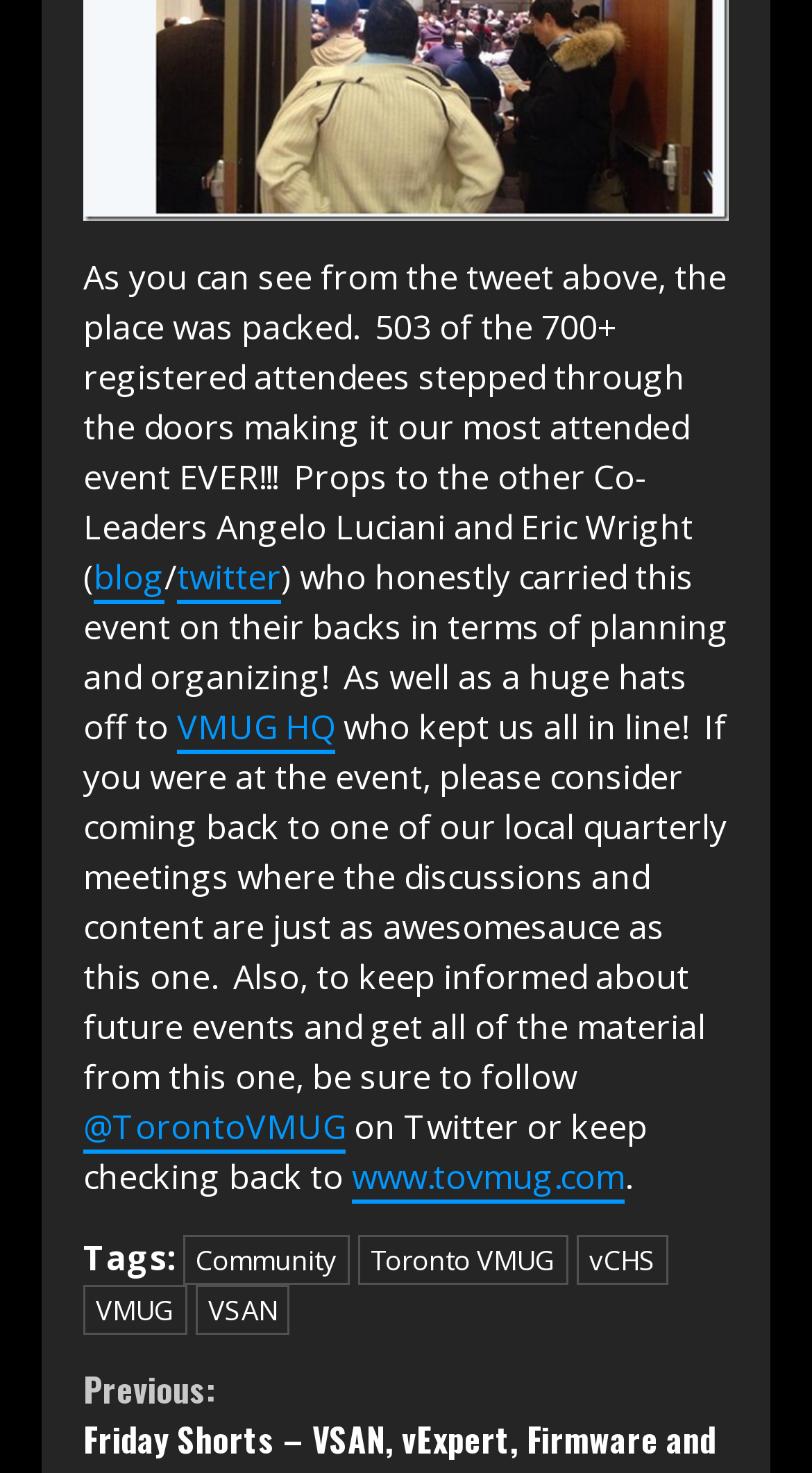Answer succinctly with a single word or phrase:
What is the URL of the website mentioned?

www.tovmug.com